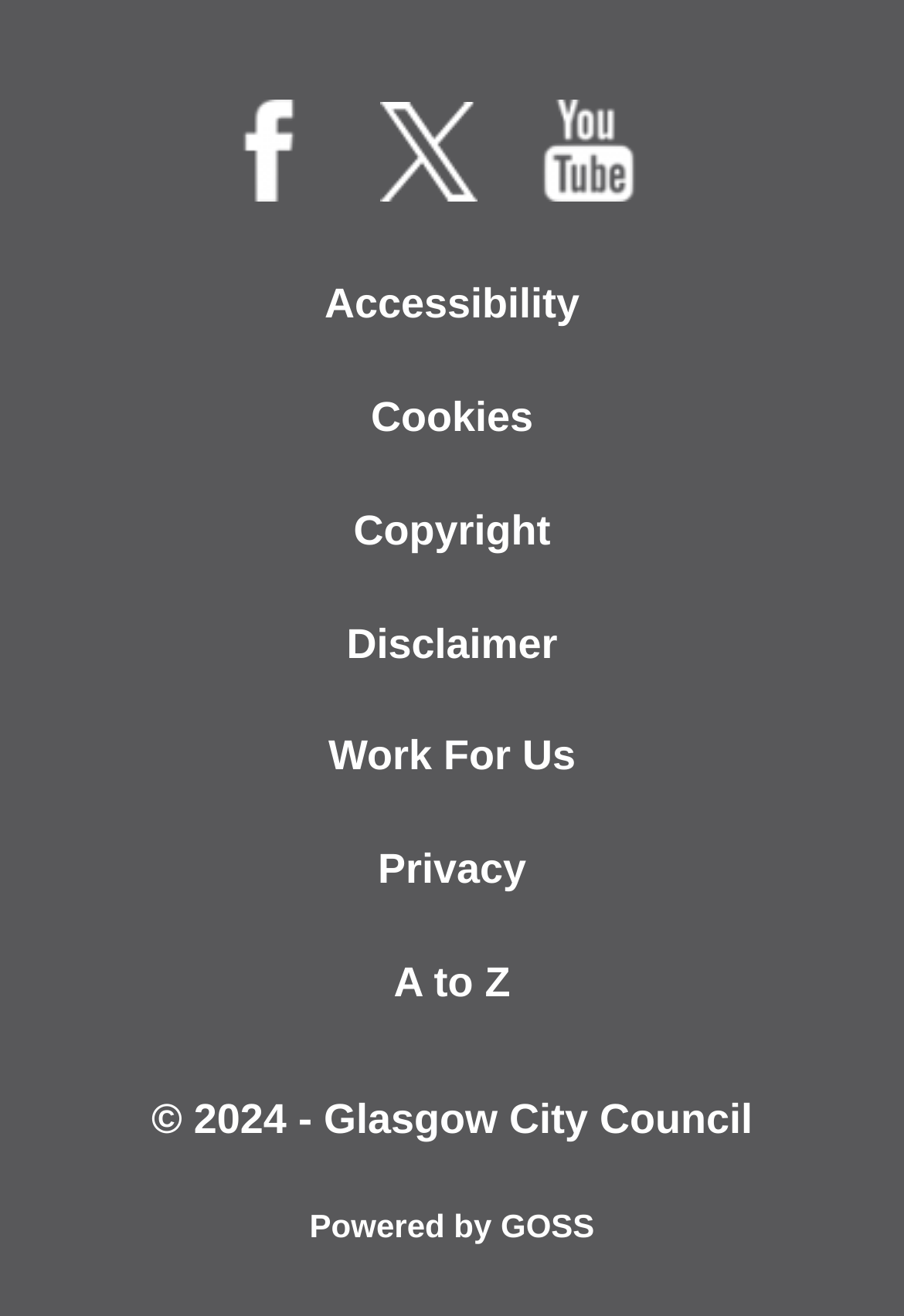Find the bounding box coordinates of the clickable area that will achieve the following instruction: "view Accessibility".

[0.087, 0.189, 0.913, 0.275]